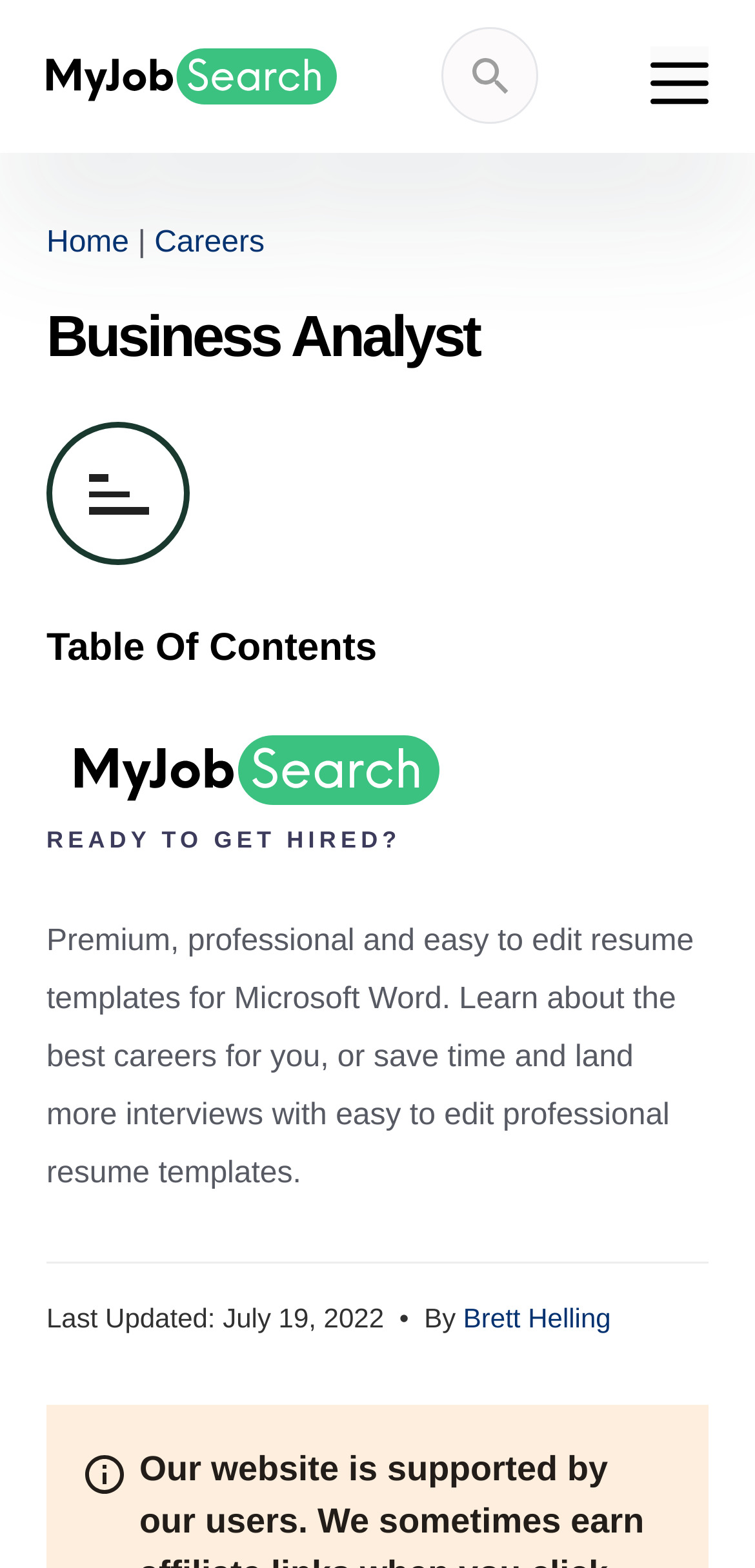What is the last updated date of this webpage?
Please craft a detailed and exhaustive response to the question.

The webpage provides a 'Last Updated' section at the bottom, which indicates that the webpage was last updated on July 19, 2022.